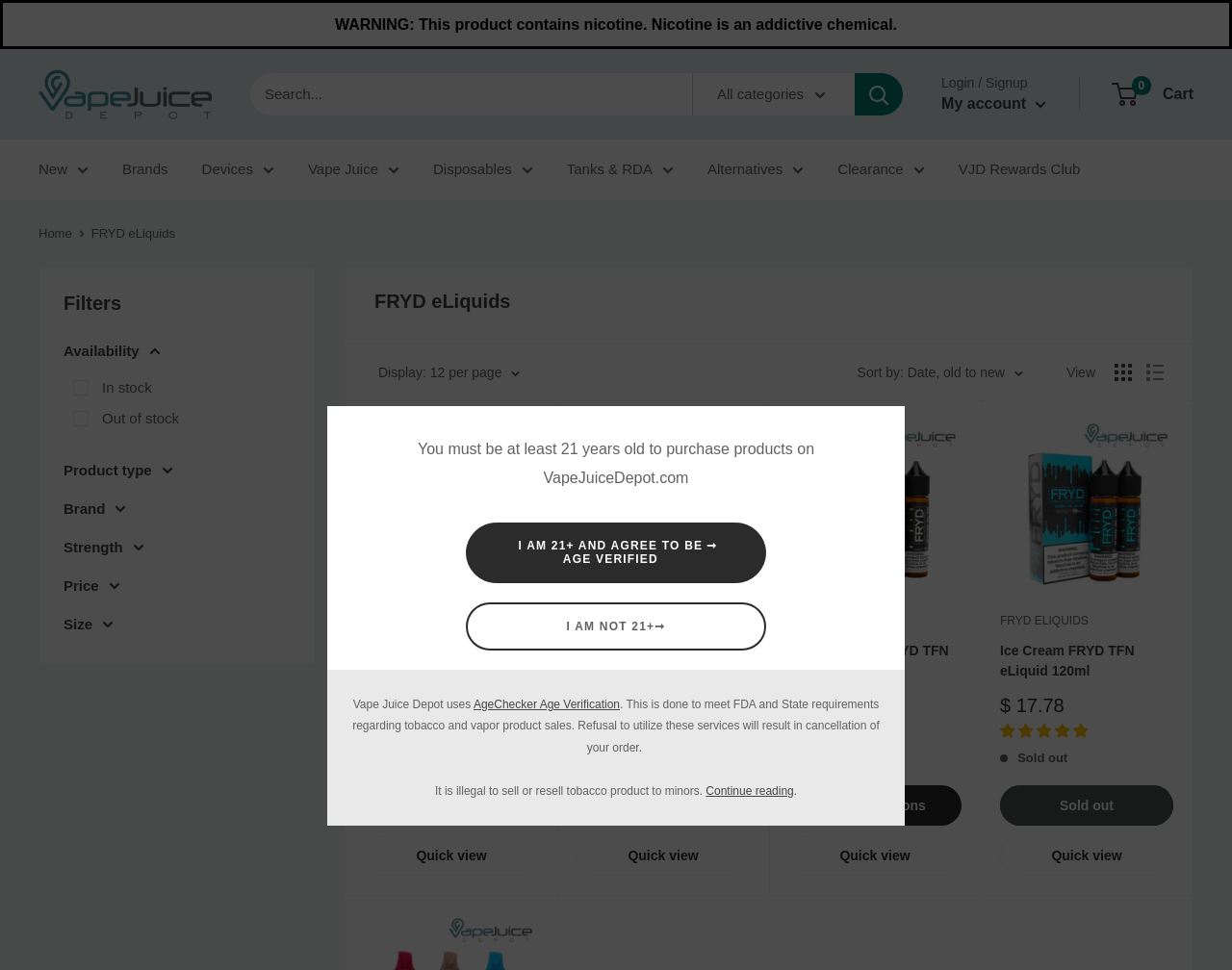How many products are displayed on this webpage?
Please look at the screenshot and answer using one word or phrase.

4